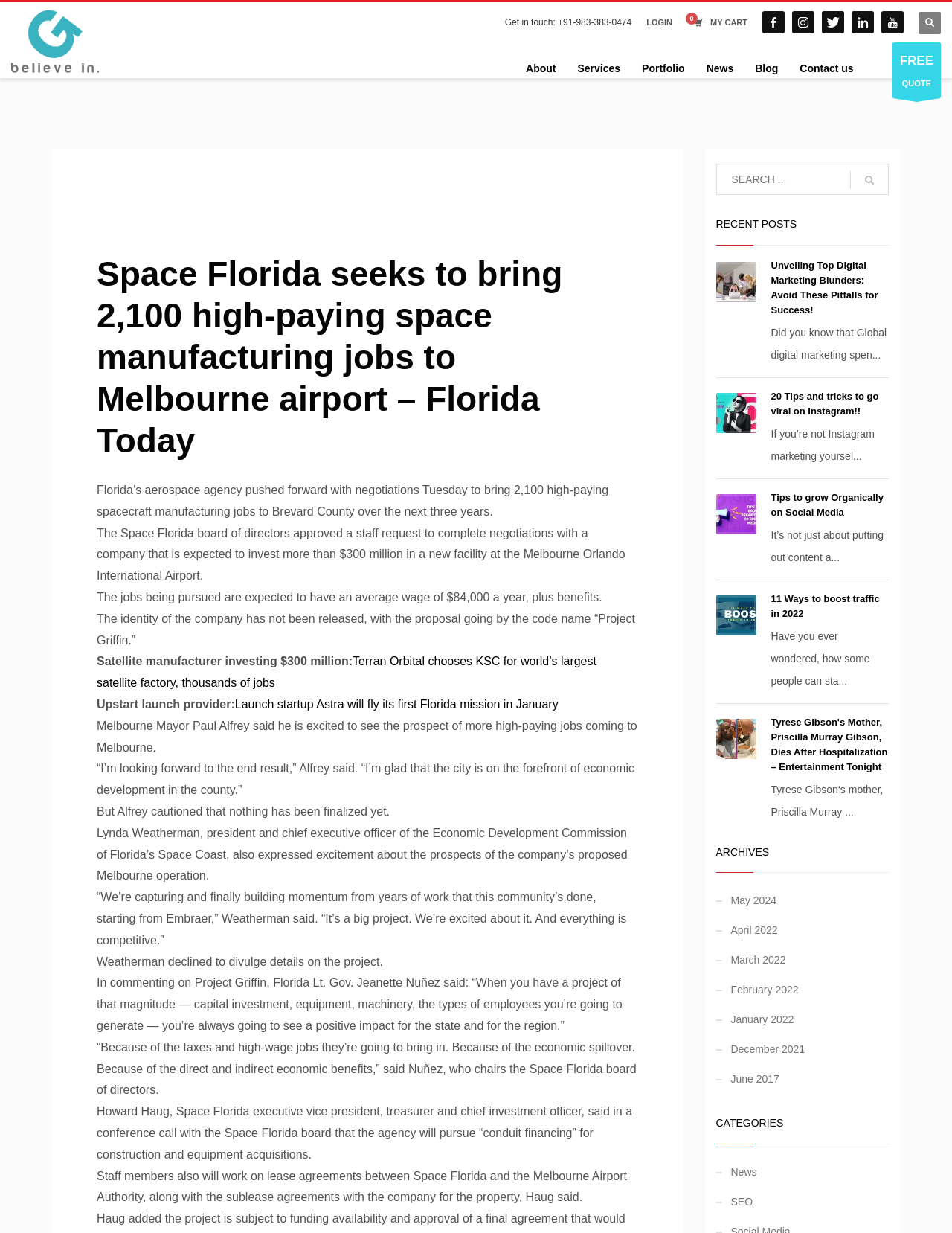Provide the bounding box coordinates, formatted as (top-left x, top-left y, bottom-right x, bottom-right y), with all values being floating point numbers between 0 and 1. Identify the bounding box of the UI element that matches the description: name="s" placeholder="SEARCH ..."

[0.752, 0.133, 0.934, 0.158]